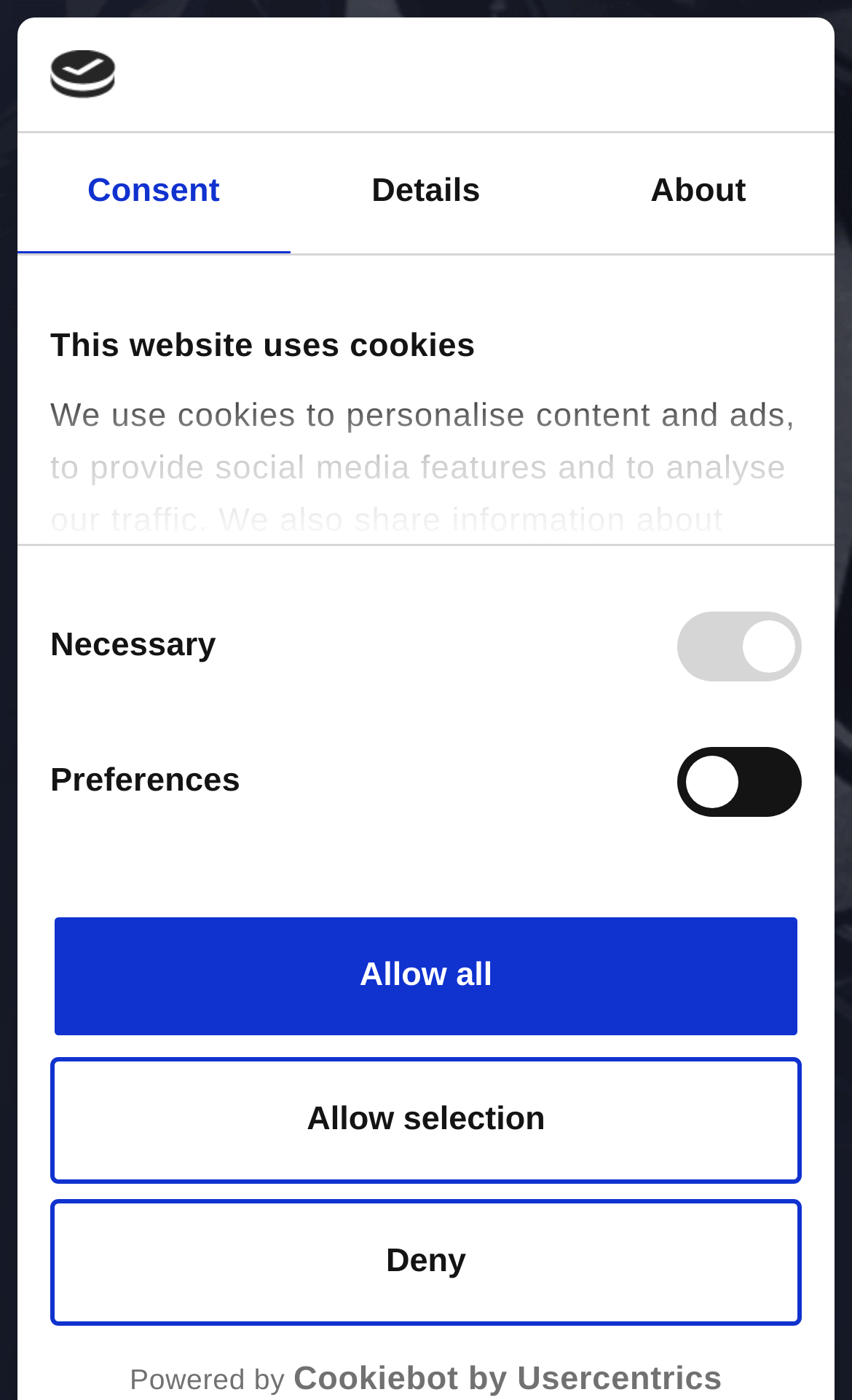What is the main focus of REDATS?
Look at the image and provide a short answer using one word or a phrase.

Tyre service and car repair